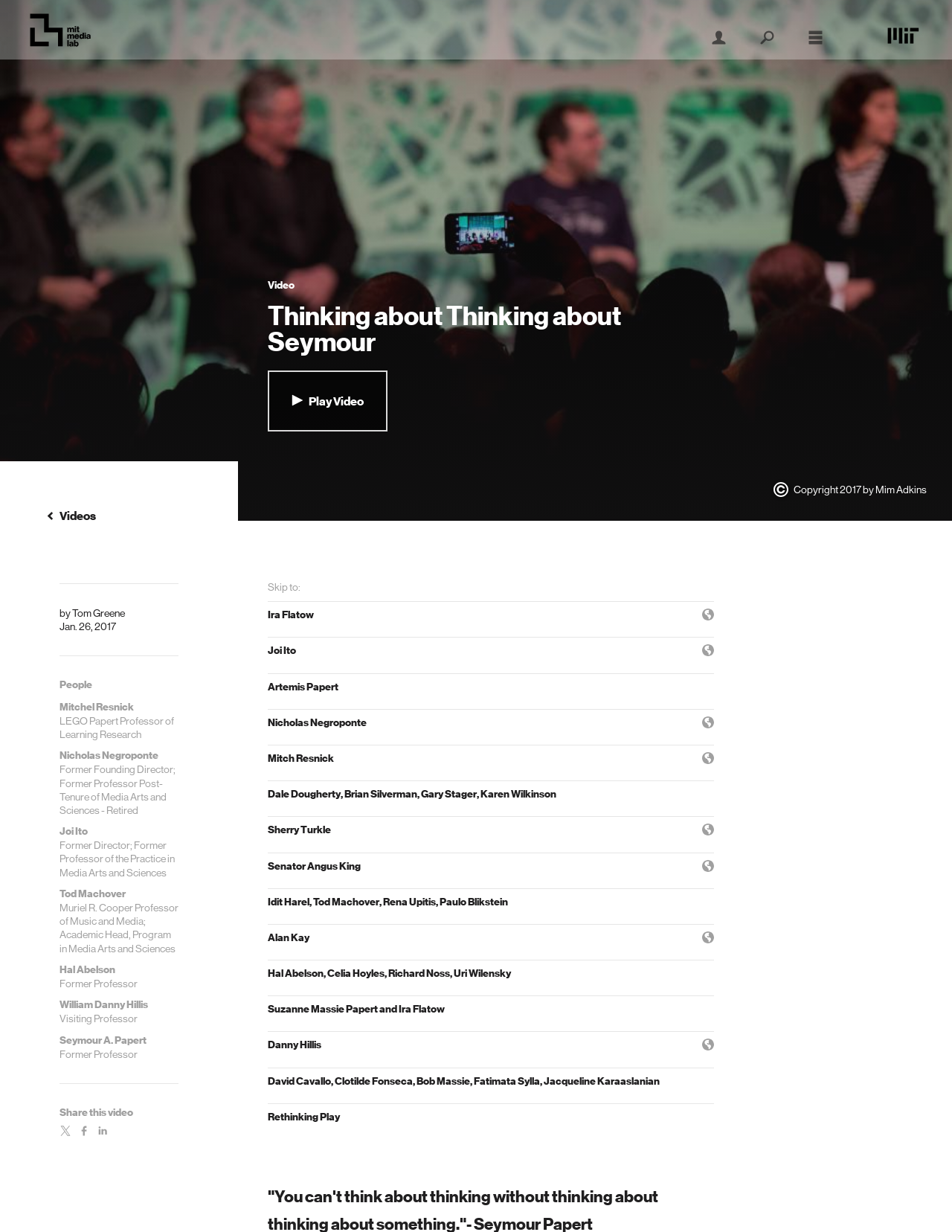Please find the bounding box coordinates (top-left x, top-left y, bottom-right x, bottom-right y) in the screenshot for the UI element described as follows: Seymour A. Papert Former Professor

[0.062, 0.838, 0.188, 0.861]